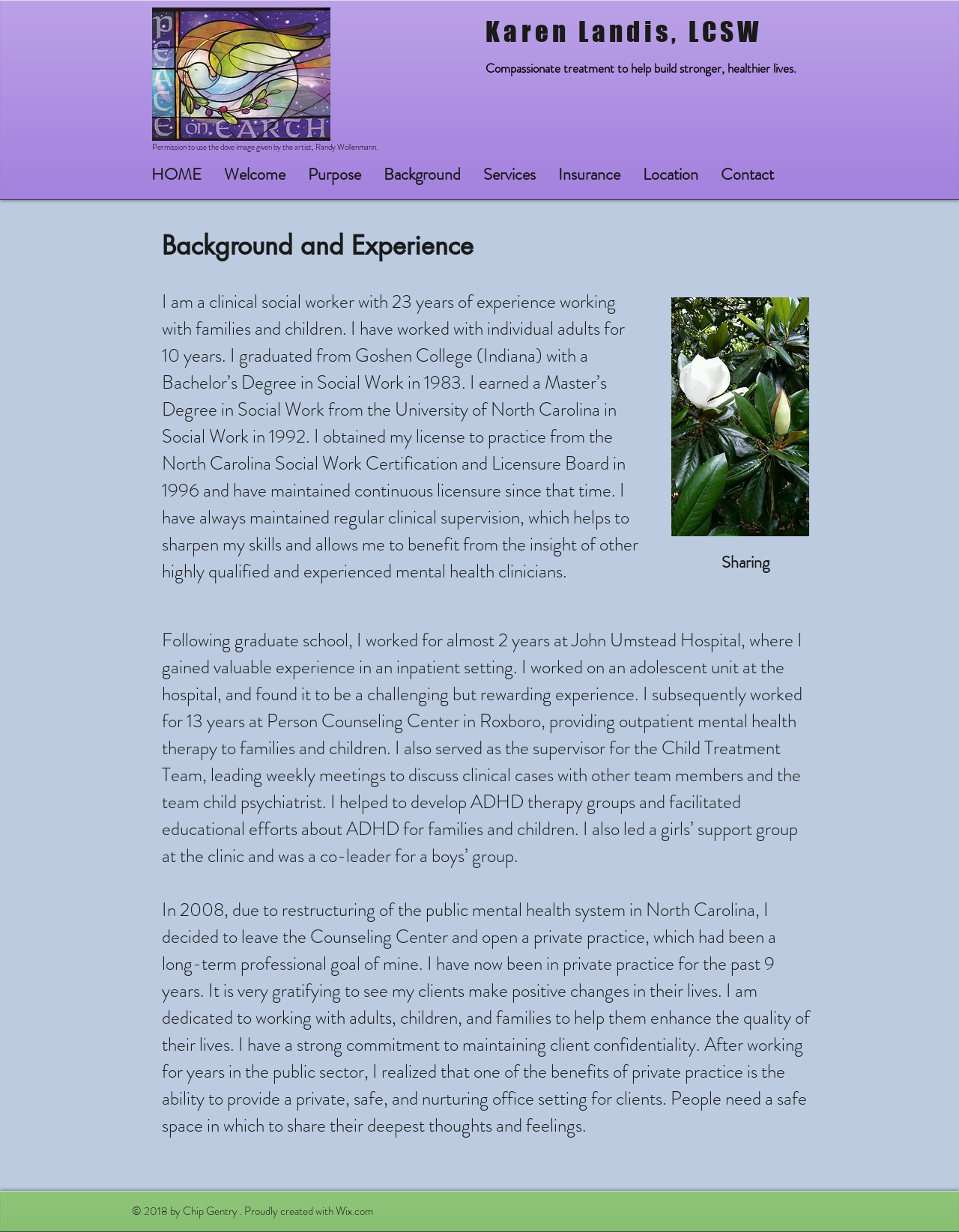Please determine the bounding box coordinates of the element to click on in order to accomplish the following task: "Click on the Karen Landis, LCSW link". Ensure the coordinates are four float numbers ranging from 0 to 1, i.e., [left, top, right, bottom].

[0.506, 0.013, 0.795, 0.038]